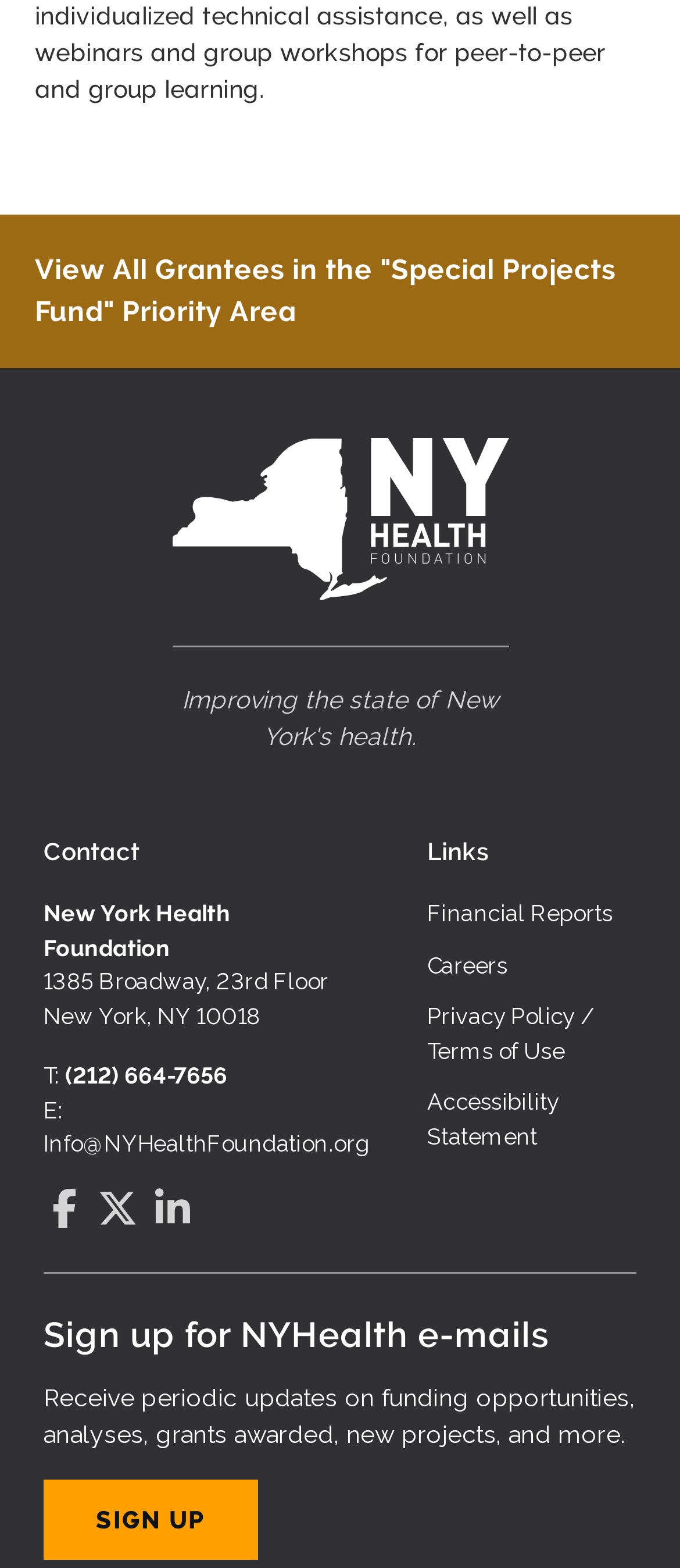Please indicate the bounding box coordinates of the element's region to be clicked to achieve the instruction: "View all grantees in the 'Special Projects Fund' priority area". Provide the coordinates as four float numbers between 0 and 1, i.e., [left, top, right, bottom].

[0.0, 0.137, 1.0, 0.235]